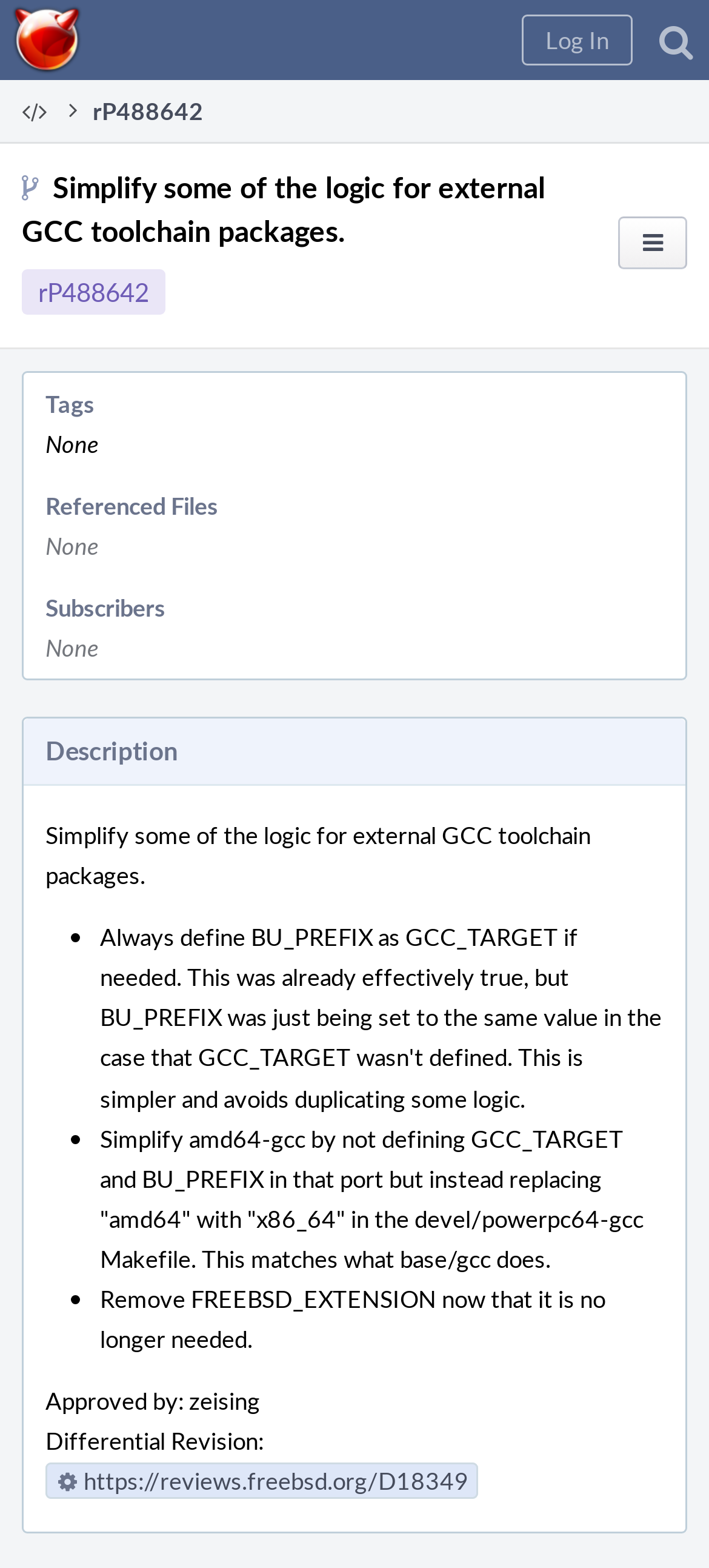Based on the image, please elaborate on the answer to the following question:
Who approved this patch?

The webpage contains a static text element 'Approved by: zeising' with bounding box coordinates [0.064, 0.883, 0.367, 0.904], indicating that zeising approved this patch.